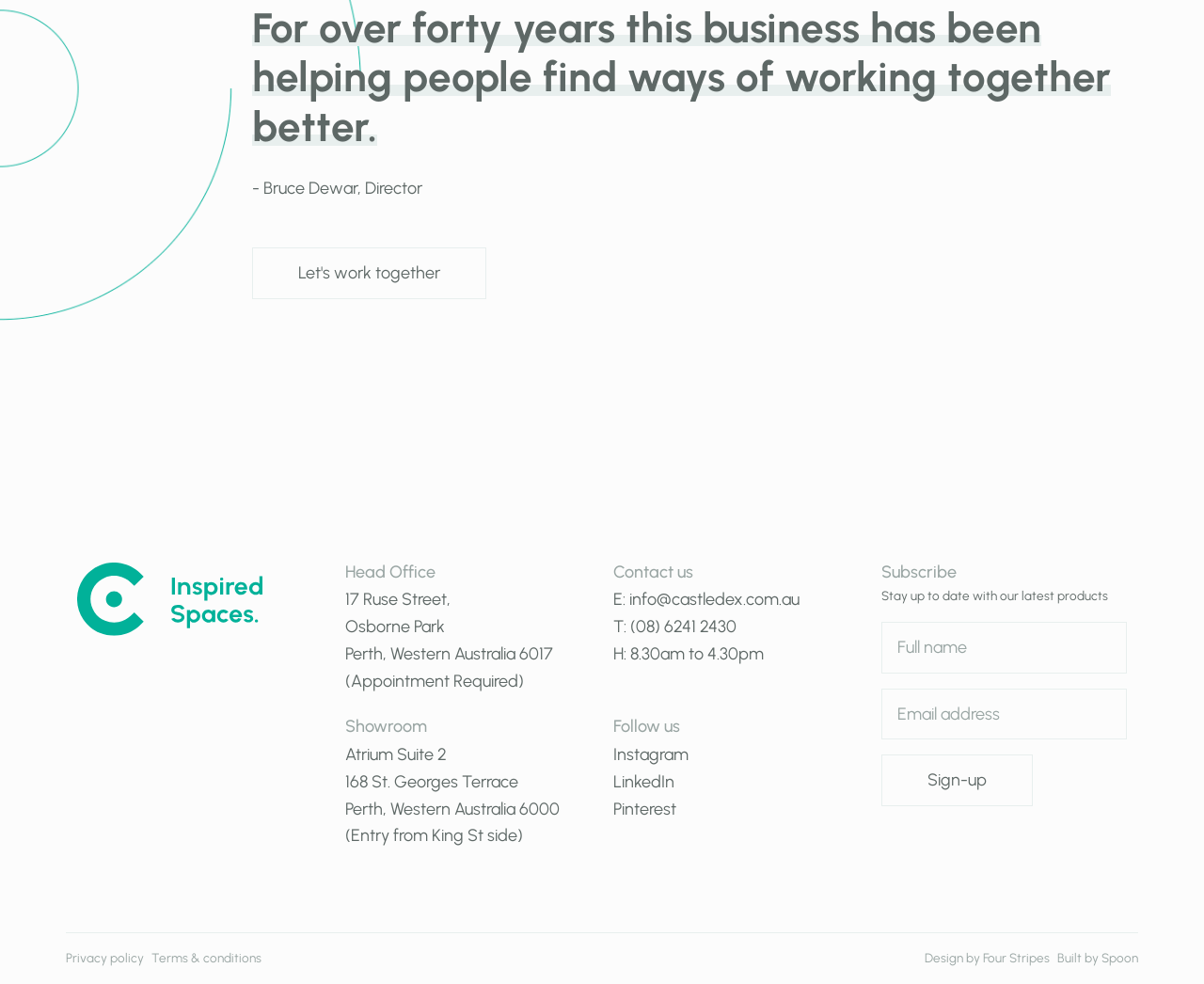What social media platforms can I follow the company on?
Please give a well-detailed answer to the question.

The company's social media presence is listed under the 'Follow us' heading, which includes links to their Instagram, LinkedIn, and Pinterest profiles.